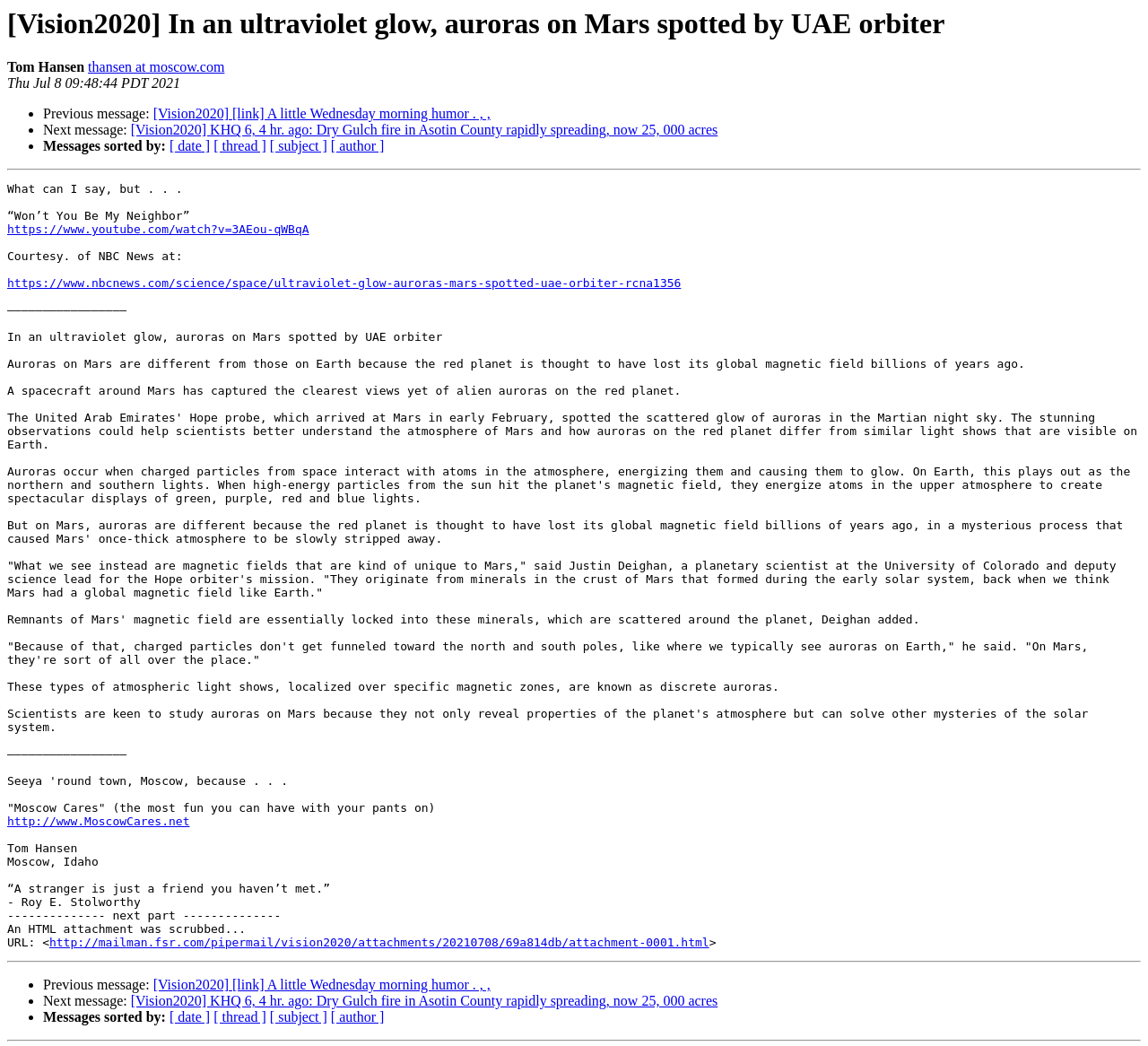Can you identify and provide the main heading of the webpage?

[Vision2020] In an ultraviolet glow, auroras on Mars spotted by UAE orbiter